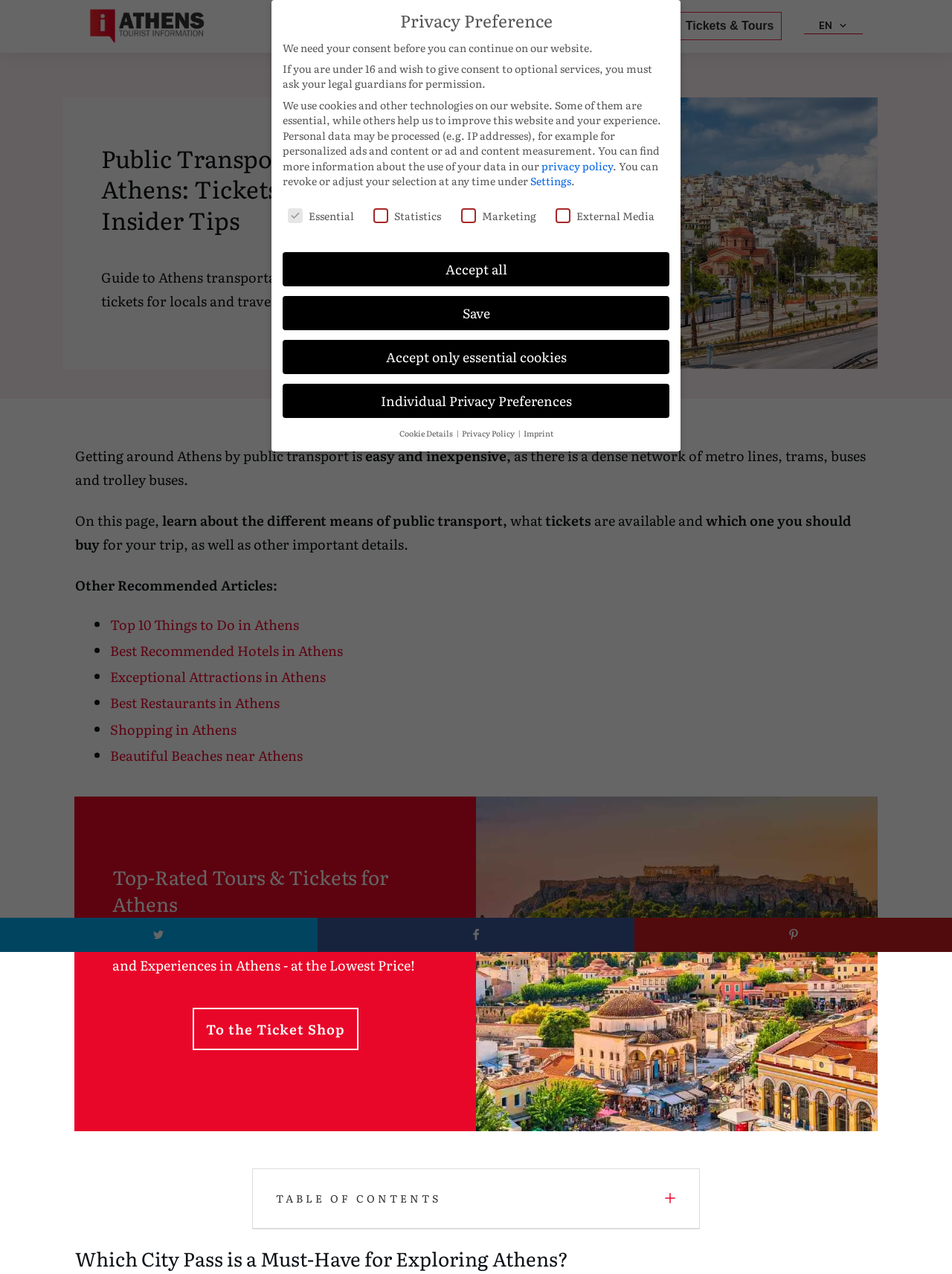Please specify the bounding box coordinates of the area that should be clicked to accomplish the following instruction: "View the Central America Guidebooks". The coordinates should consist of four float numbers between 0 and 1, i.e., [left, top, right, bottom].

None